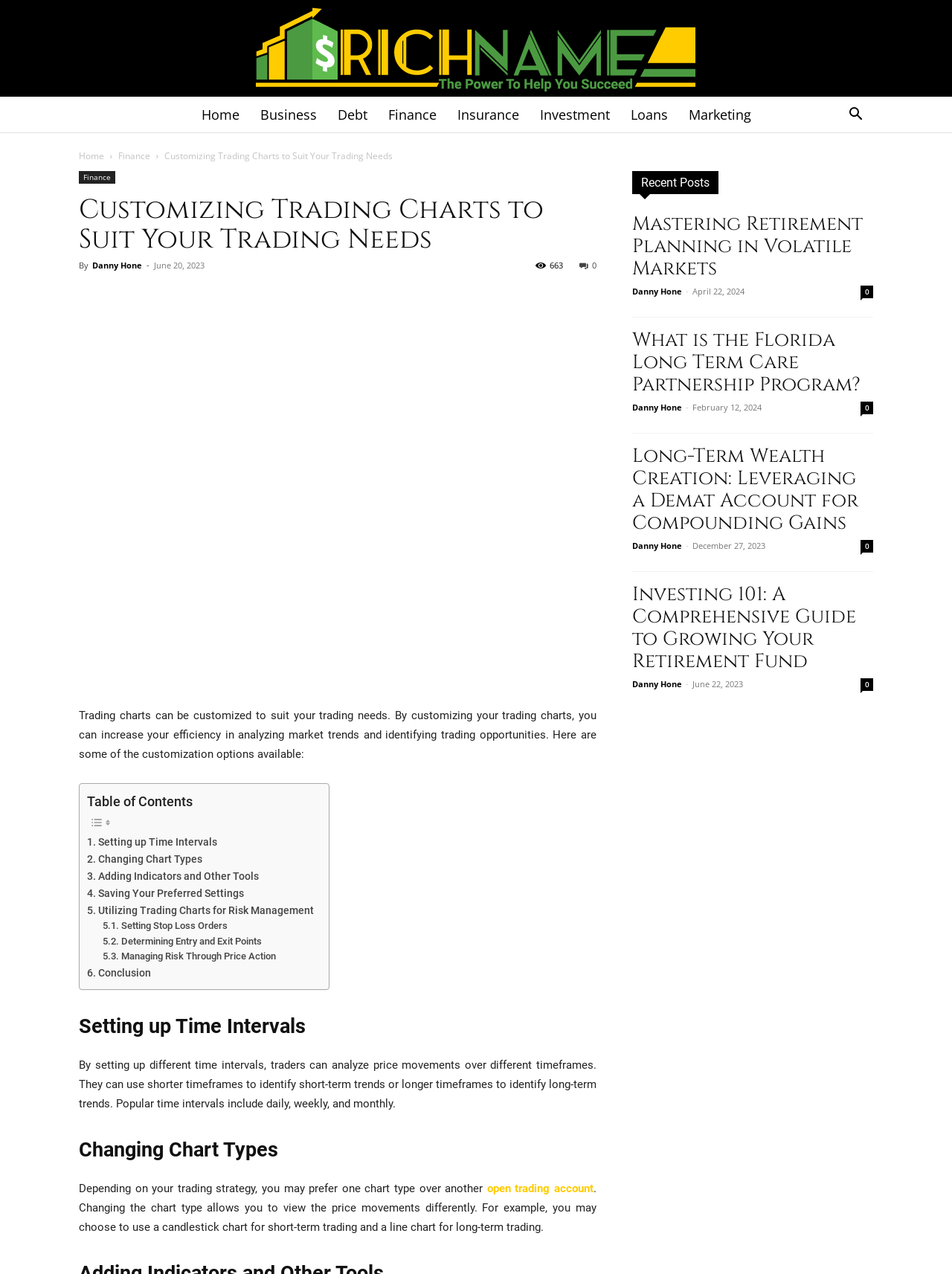Utilize the details in the image to give a detailed response to the question: Who is the author of the article?

The author's name is mentioned in the article as 'Danny Hone', which is linked to the author's profile, indicating that Danny Hone is the author of the article.